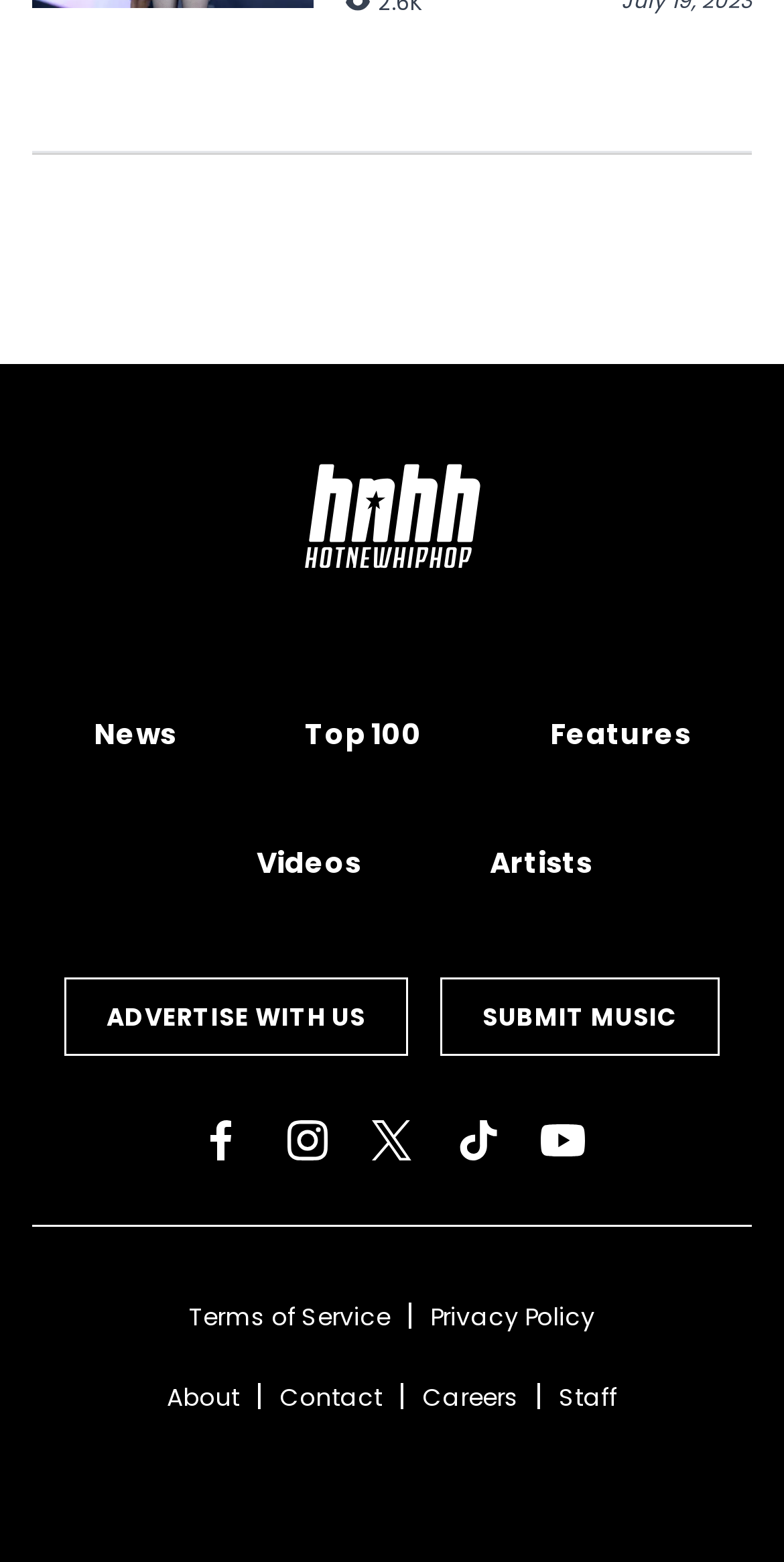How many social media platforms can you follow the website on?
Answer with a single word or phrase by referring to the visual content.

5